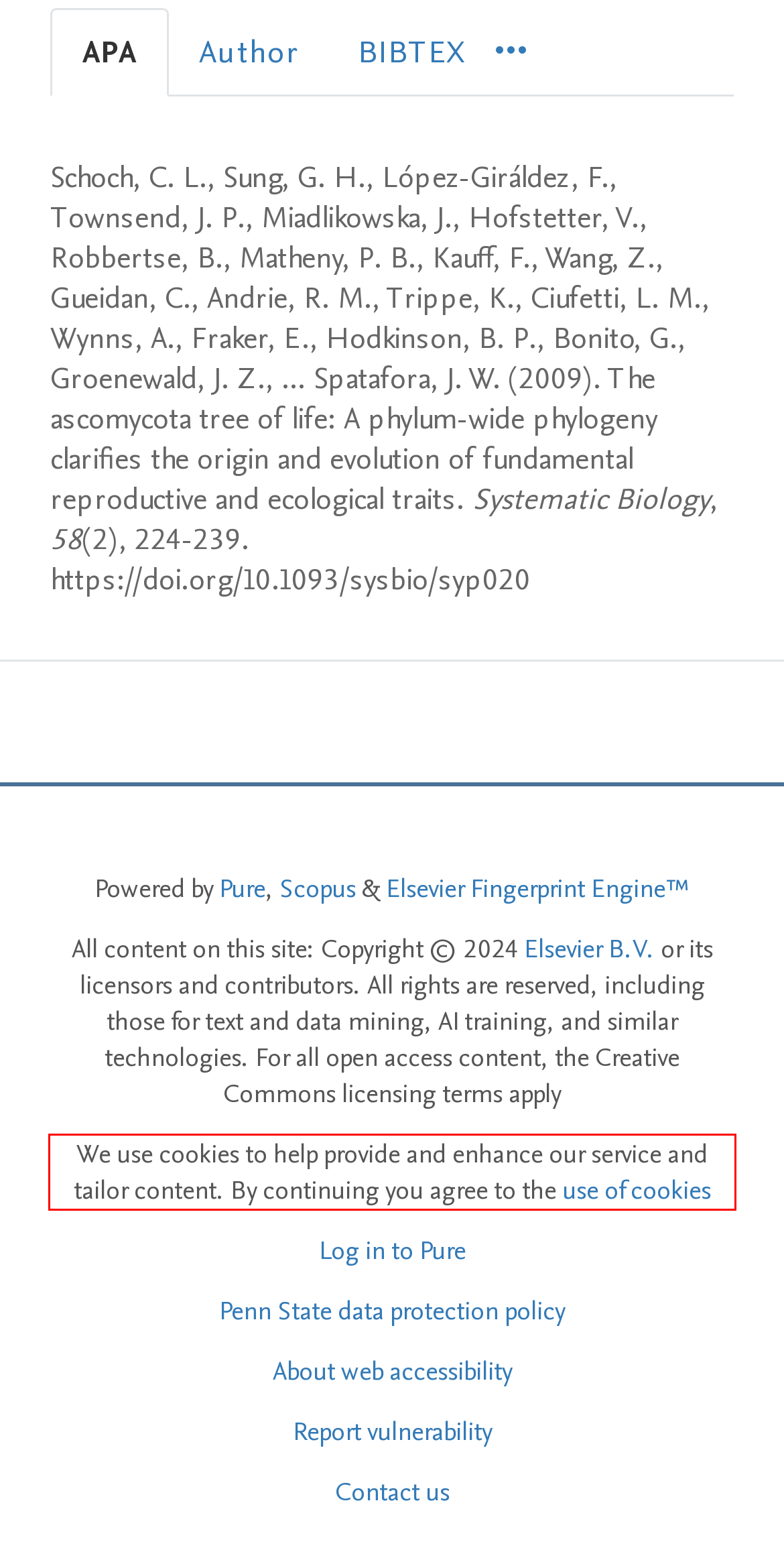There is a UI element on the webpage screenshot marked by a red bounding box. Extract and generate the text content from within this red box.

We use cookies to help provide and enhance our service and tailor content. By continuing you agree to the use of cookies